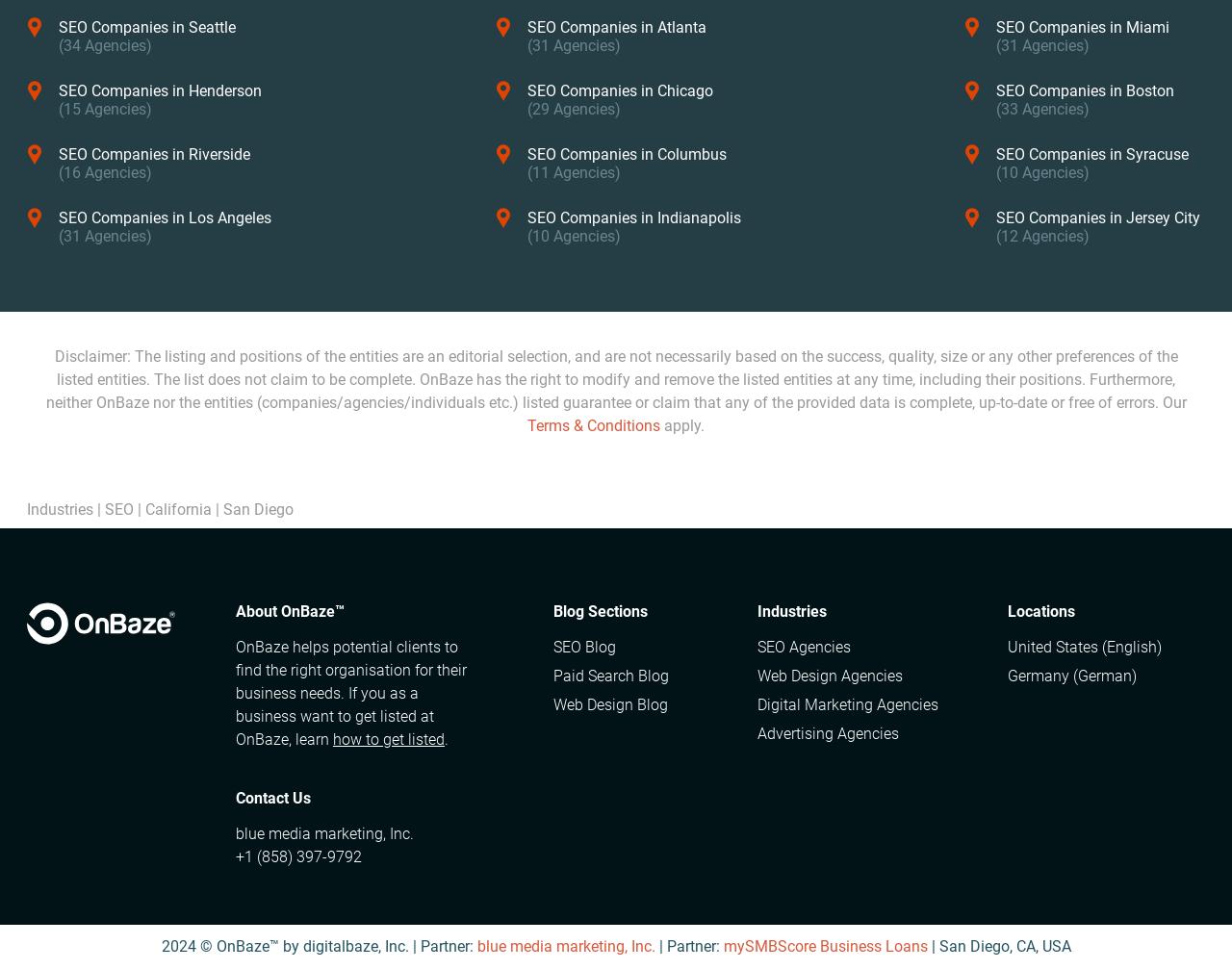Please find the bounding box coordinates for the clickable element needed to perform this instruction: "Visit Terms & Conditions".

[0.428, 0.43, 0.536, 0.449]